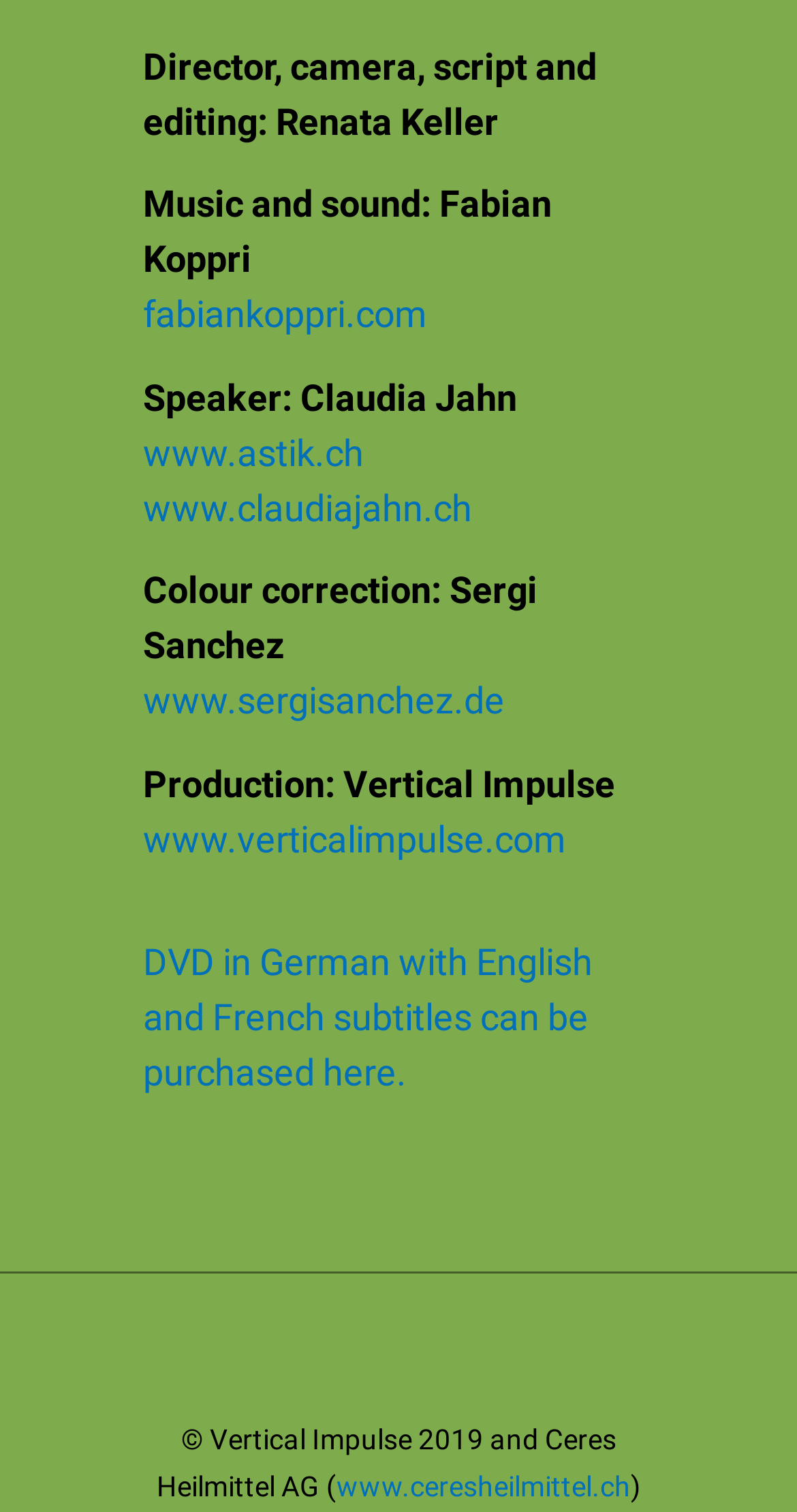Locate the bounding box of the user interface element based on this description: "www.sergisanchez.de".

[0.179, 0.449, 0.633, 0.478]